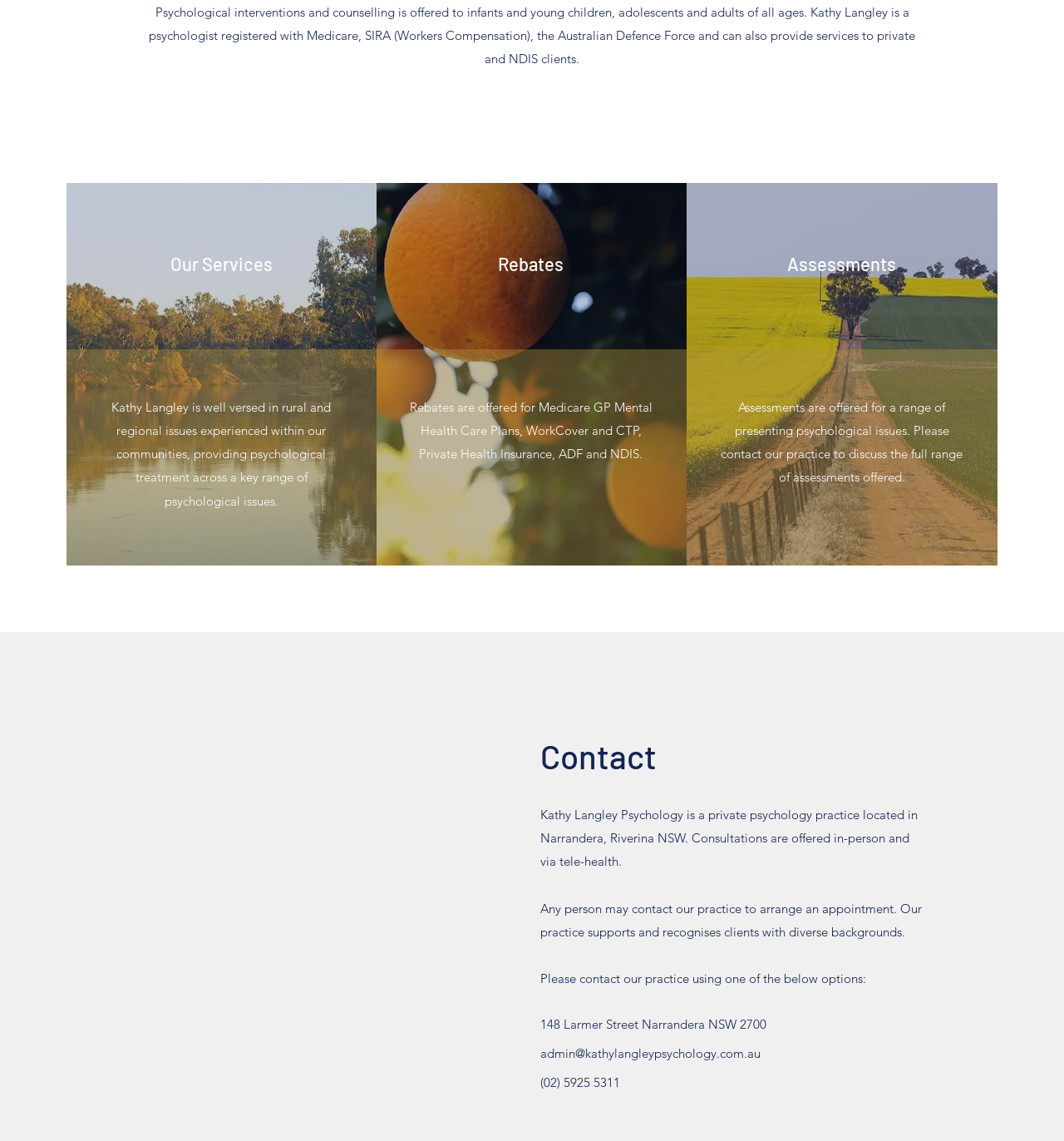What types of rebates are available?
Provide a well-explained and detailed answer to the question.

According to the StaticText element with ID 387, rebates are offered for Medicare GP Mental Health Care Plans, WorkCover and CTP, Private Health Insurance, ADF, and NDIS.